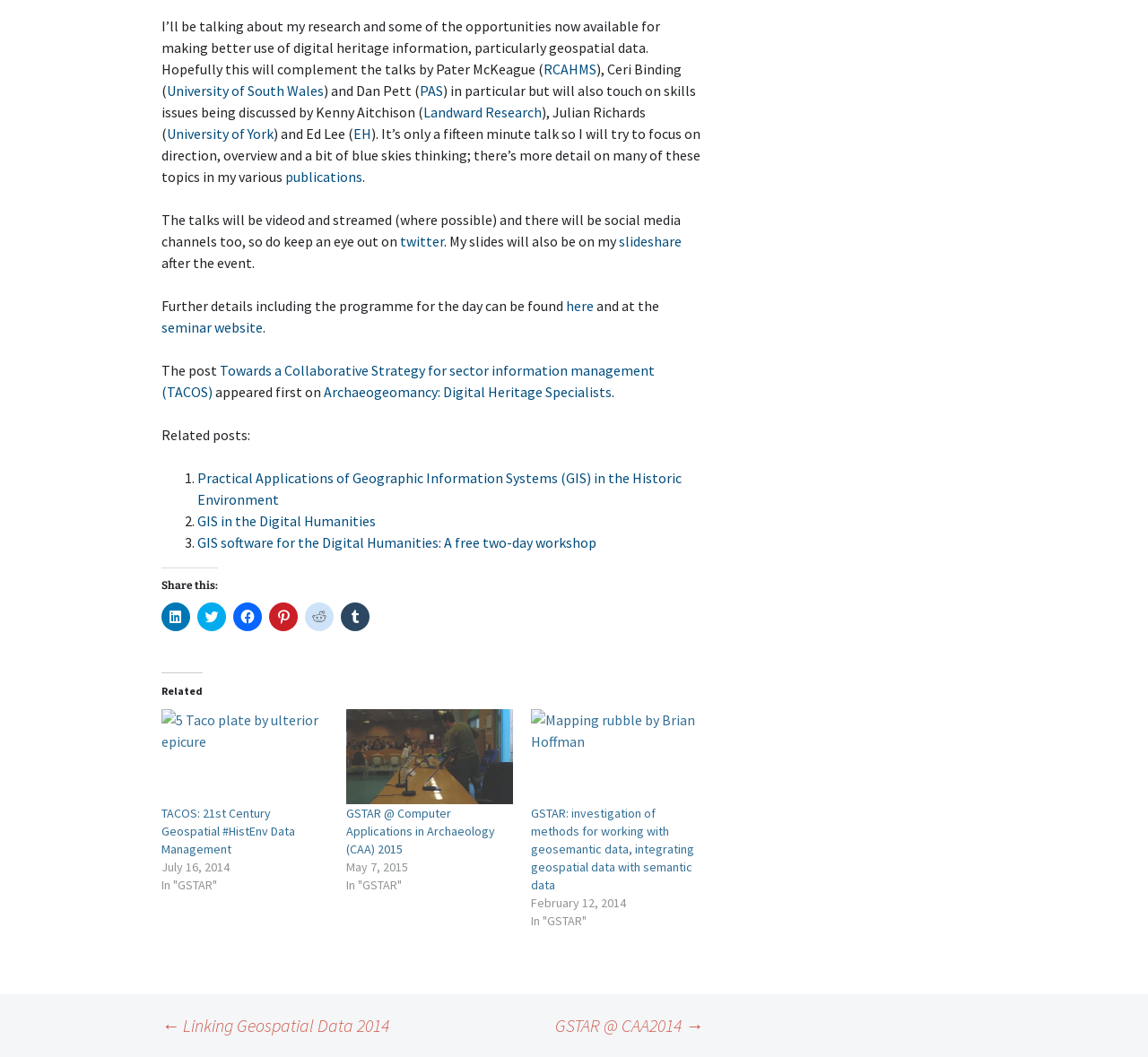What are the social media channels mentioned?
Give a detailed explanation using the information visible in the image.

The social media channels are mentioned in the text as options to share the content, with icons and links provided for each platform.